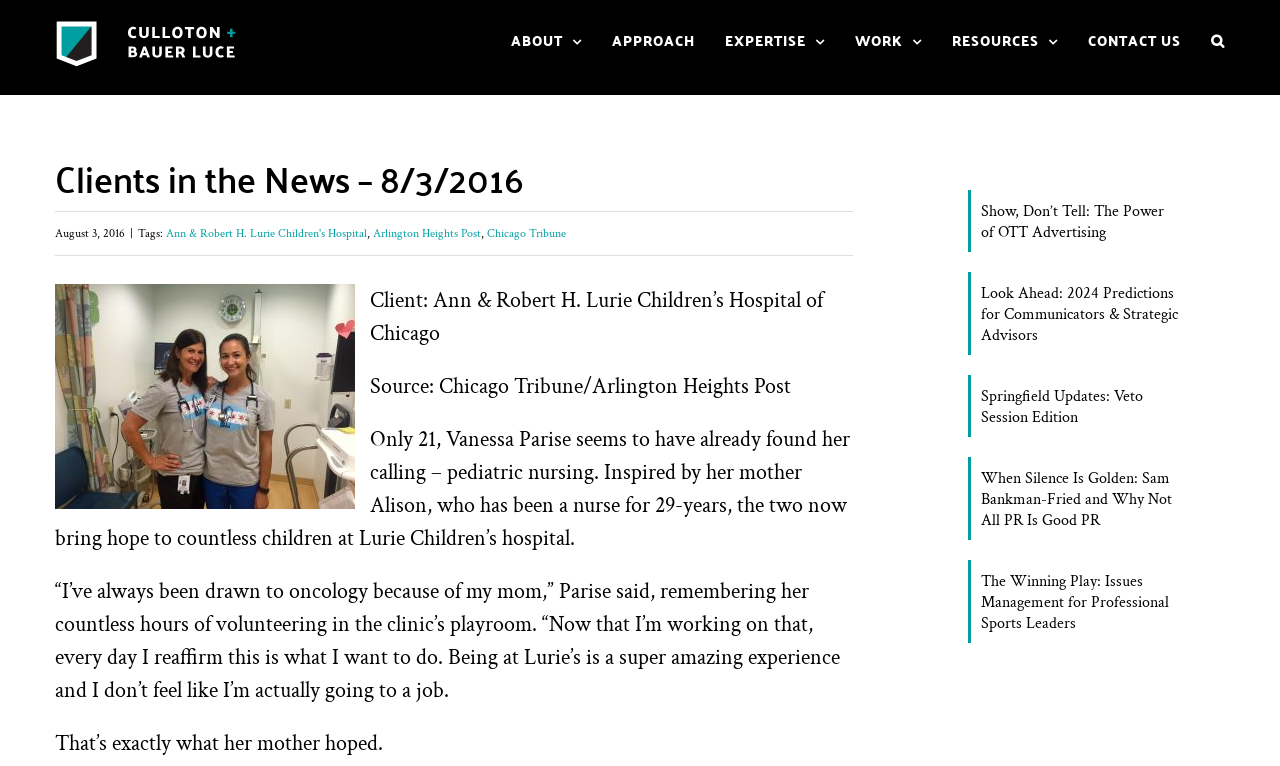Please answer the following question using a single word or phrase: 
How many years has Alison been a nurse?

29 years